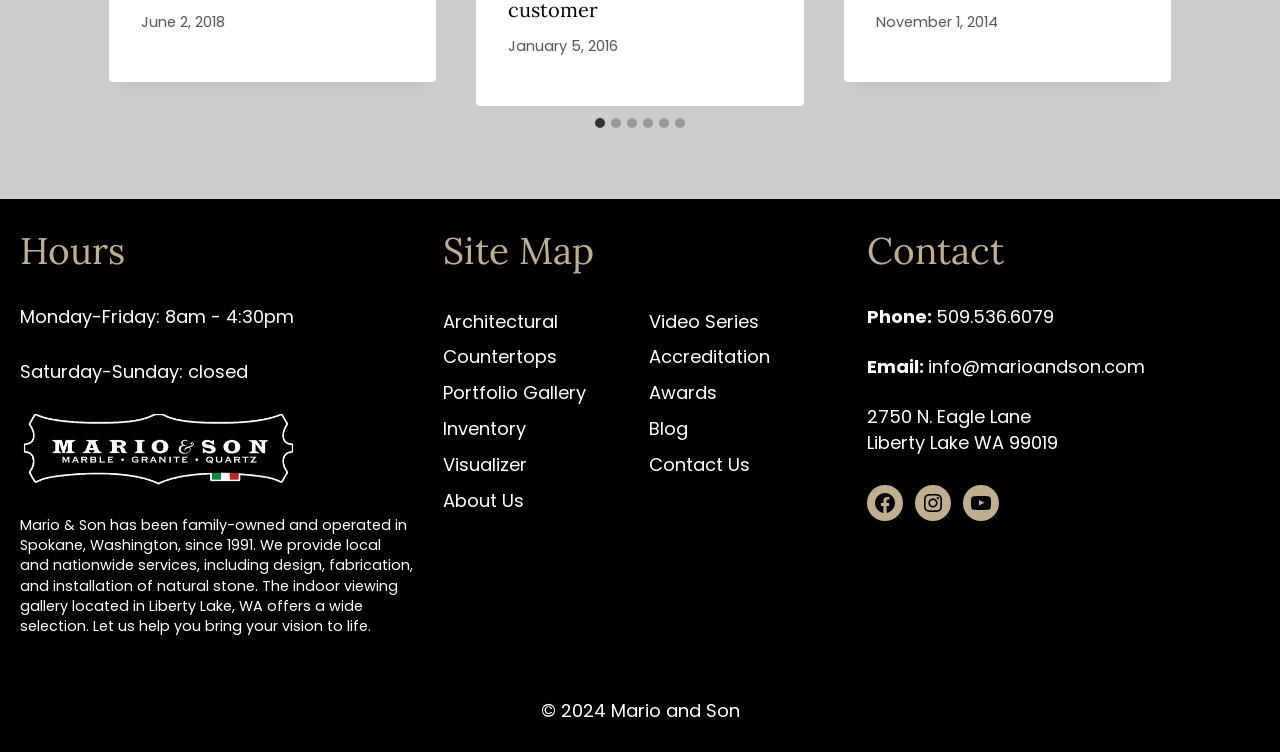What is the company's name?
Please elaborate on the answer to the question with detailed information.

The company's name is mentioned in the text 'Mario & Son has been family-owned and operated in Spokane, Washington, since 1991.'